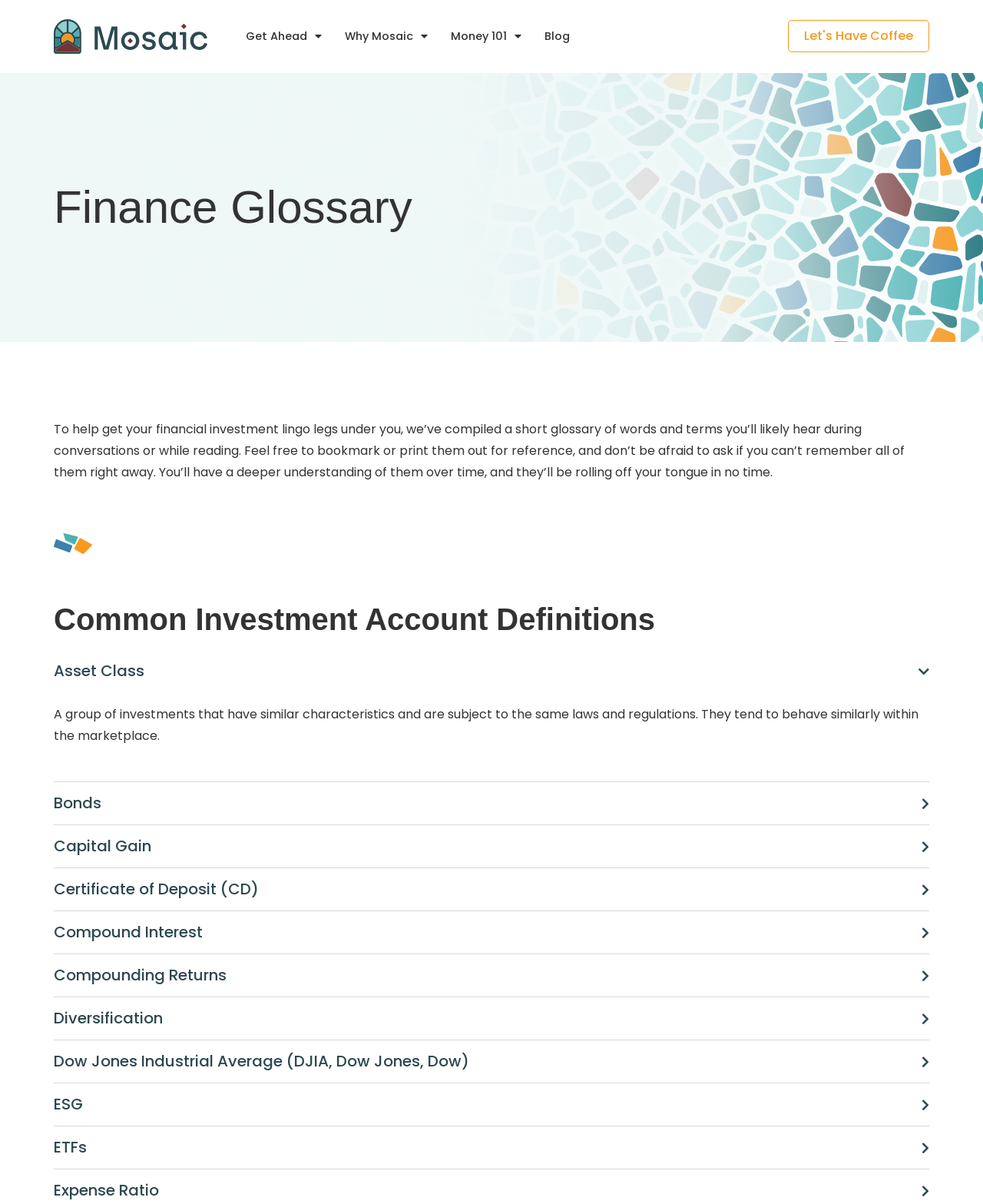Find the bounding box coordinates of the clickable area that will achieve the following instruction: "Click on 'Asset Class'".

[0.055, 0.55, 0.945, 0.566]